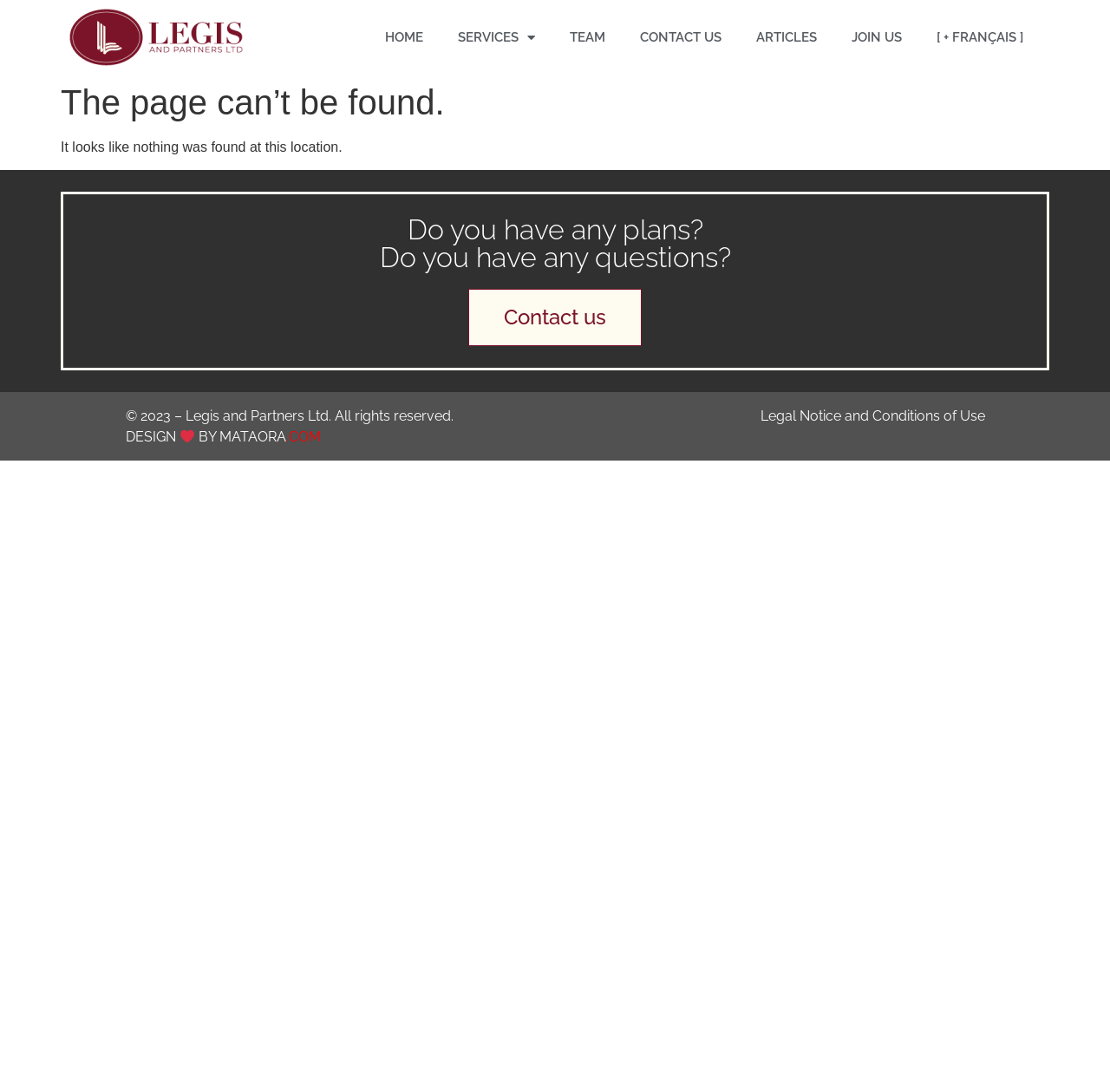Identify the bounding box of the UI element described as follows: "JOIN US". Provide the coordinates as four float numbers in the range of 0 to 1 [left, top, right, bottom].

[0.752, 0.016, 0.828, 0.052]